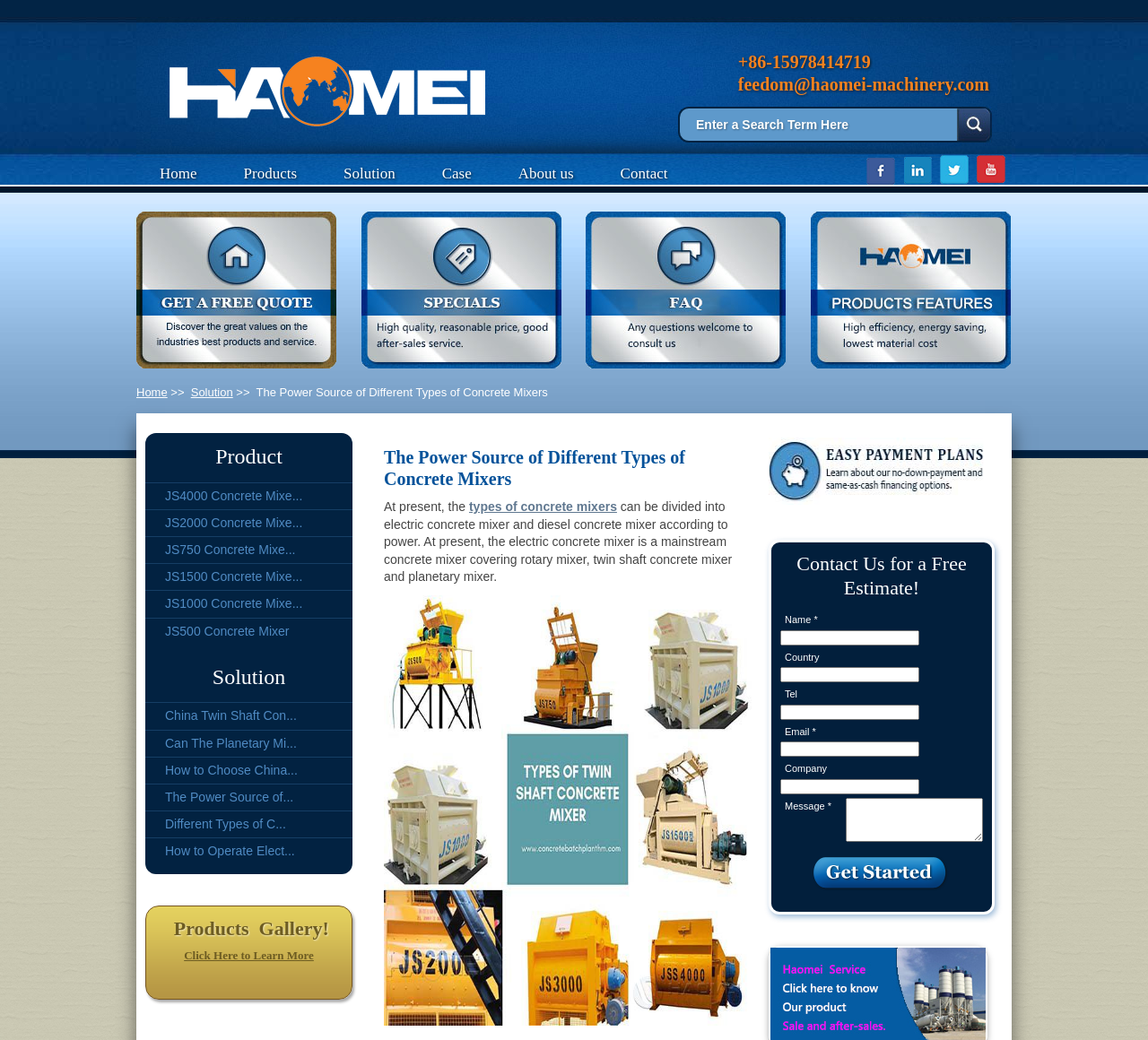Use a single word or phrase to answer this question: 
What types of concrete mixers are mentioned on the webpage?

Electric and diesel